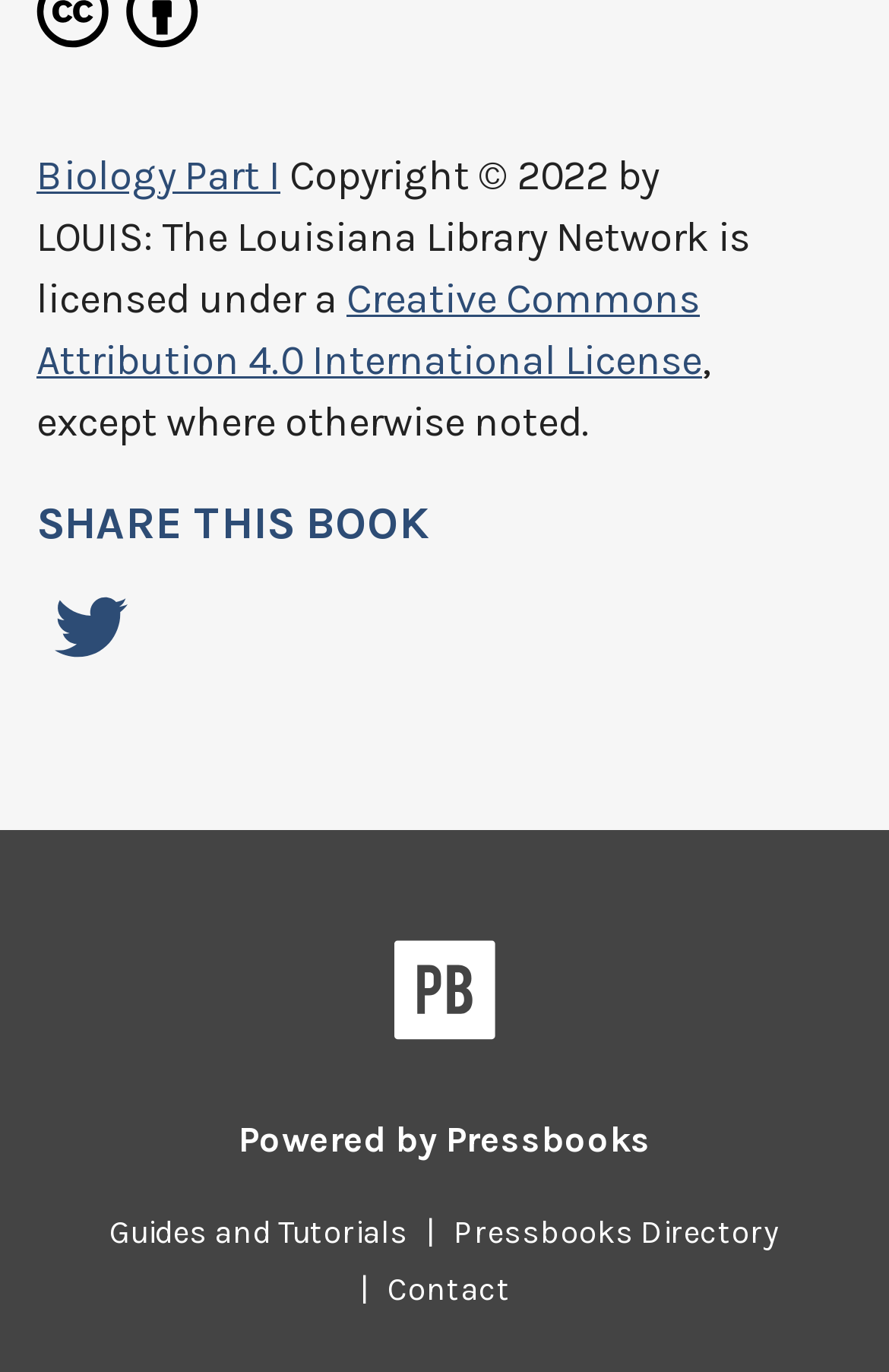Bounding box coordinates are given in the format (top-left x, top-left y, bottom-right x, bottom-right y). All values should be floating point numbers between 0 and 1. Provide the bounding box coordinate for the UI element described as: parent_node: Powered by Pressbooks title="Pressbooks"

[0.442, 0.685, 0.558, 0.771]